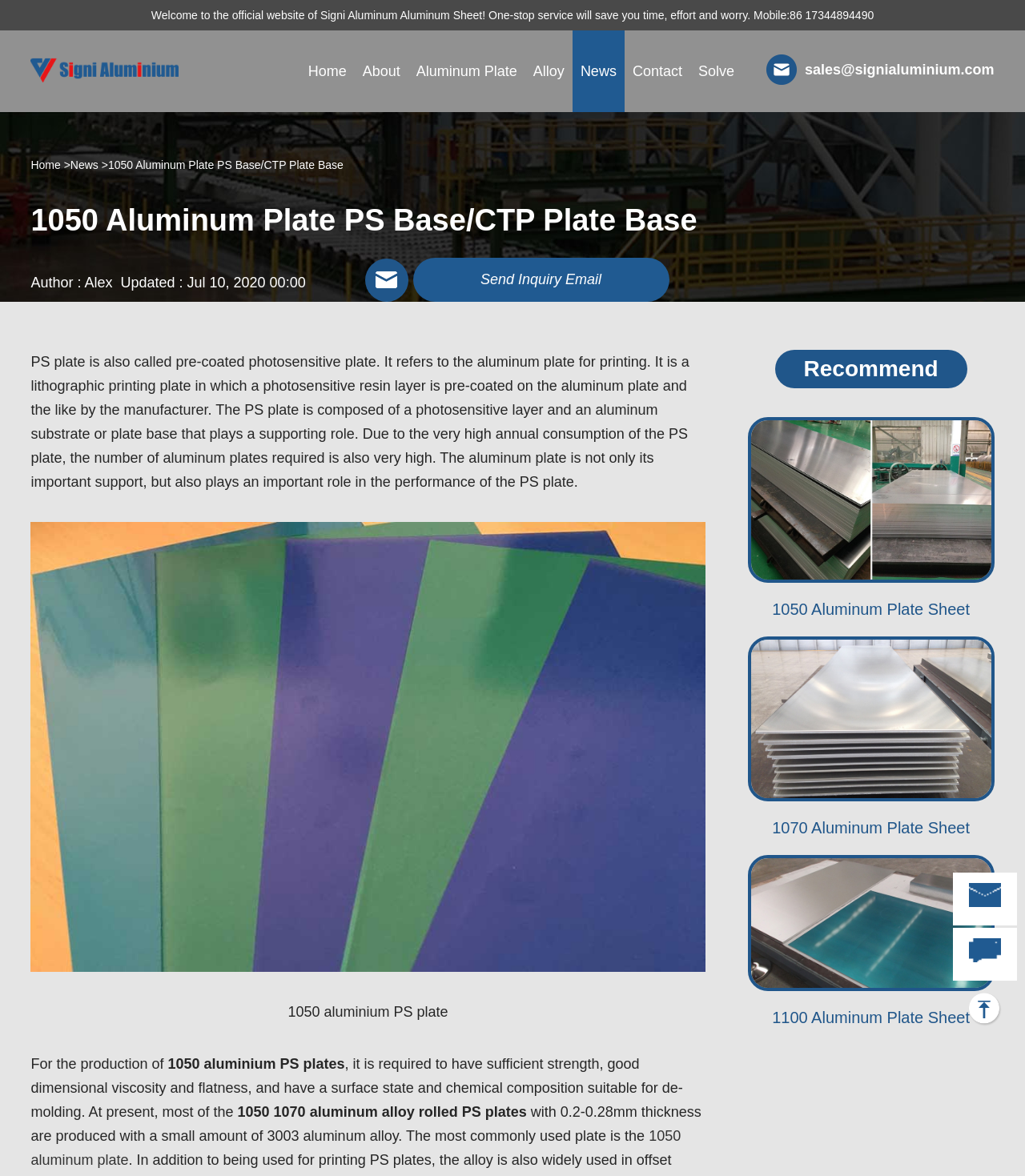Identify the bounding box coordinates of the clickable region necessary to fulfill the following instruction: "Click on the '1050 aluminum plate' link". The bounding box coordinates should be four float numbers between 0 and 1, i.e., [left, top, right, bottom].

[0.03, 0.959, 0.664, 0.993]